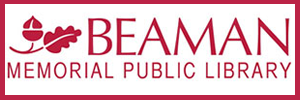What is symbolized by the acorn and oak leaf?
Using the image as a reference, answer with just one word or a short phrase.

Growth and knowledge